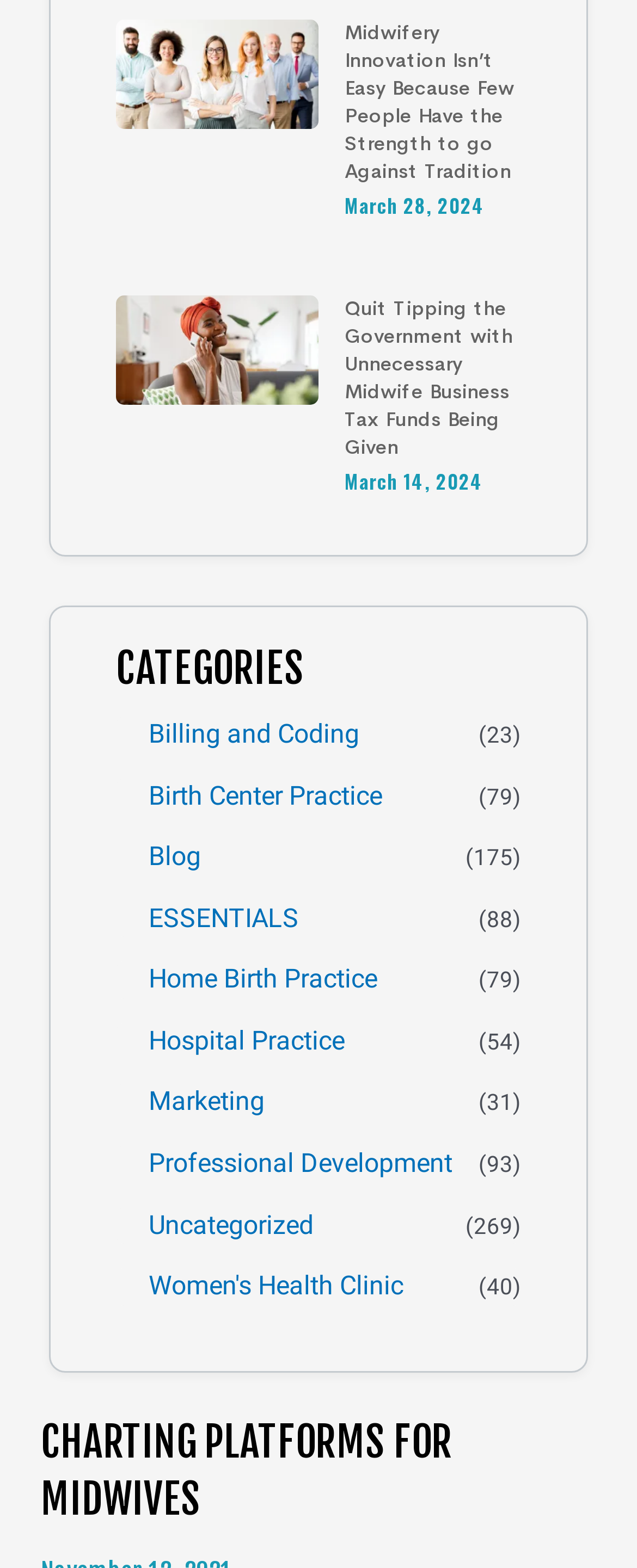Please analyze the image and provide a thorough answer to the question:
How many articles are there in the 'Blog' category?

I looked at the 'CATEGORIES' section and found the 'Blog' category, which has a number in parentheses, indicating the number of articles in that category, which is 175.